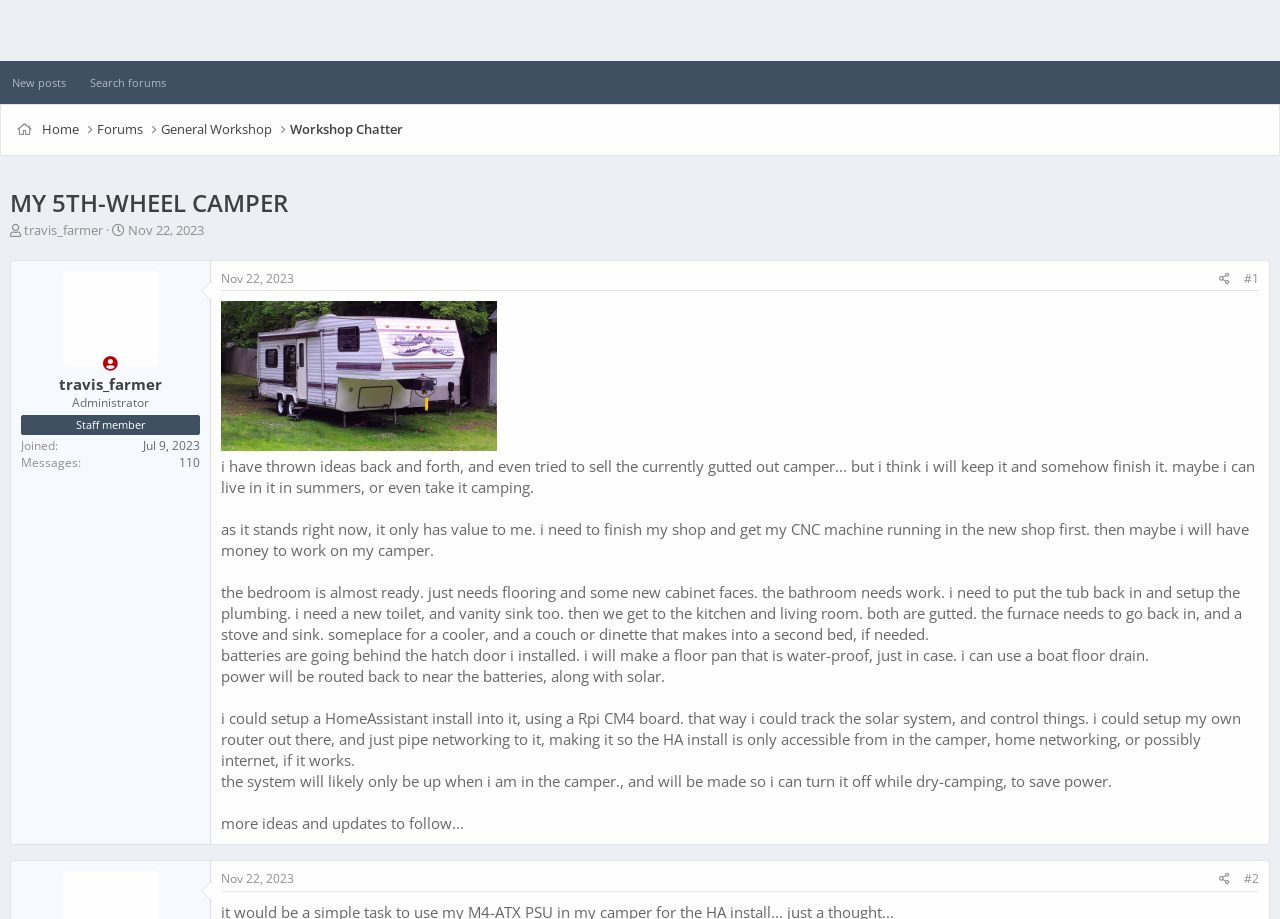Please mark the bounding box coordinates of the area that should be clicked to carry out the instruction: "Click on the 'Log in' link".

[0.791, 0.001, 0.857, 0.065]